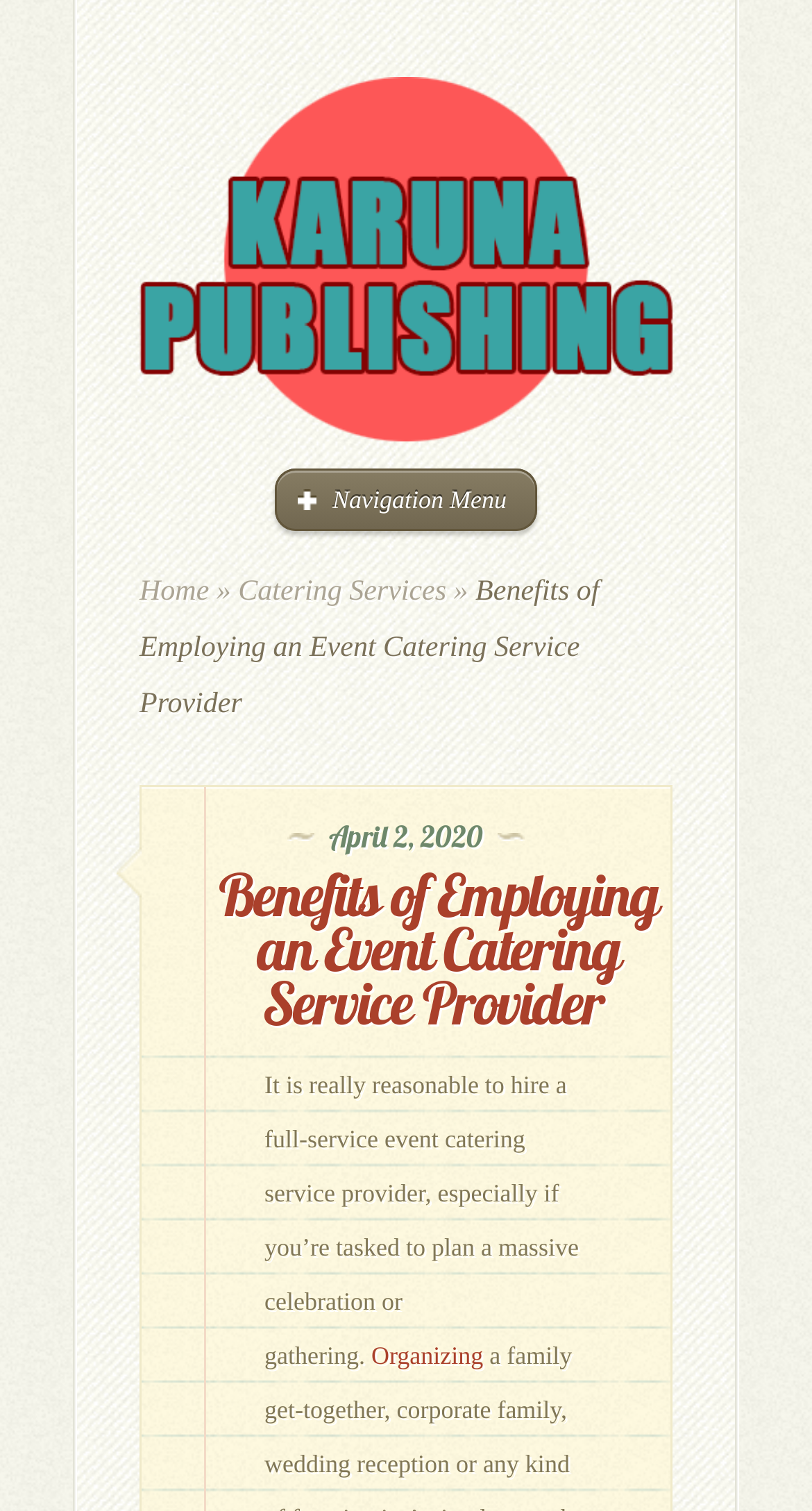Using the element description Catering Services, predict the bounding box coordinates for the UI element. Provide the coordinates in (top-left x, top-left y, bottom-right x, bottom-right y) format with values ranging from 0 to 1.

[0.293, 0.381, 0.55, 0.402]